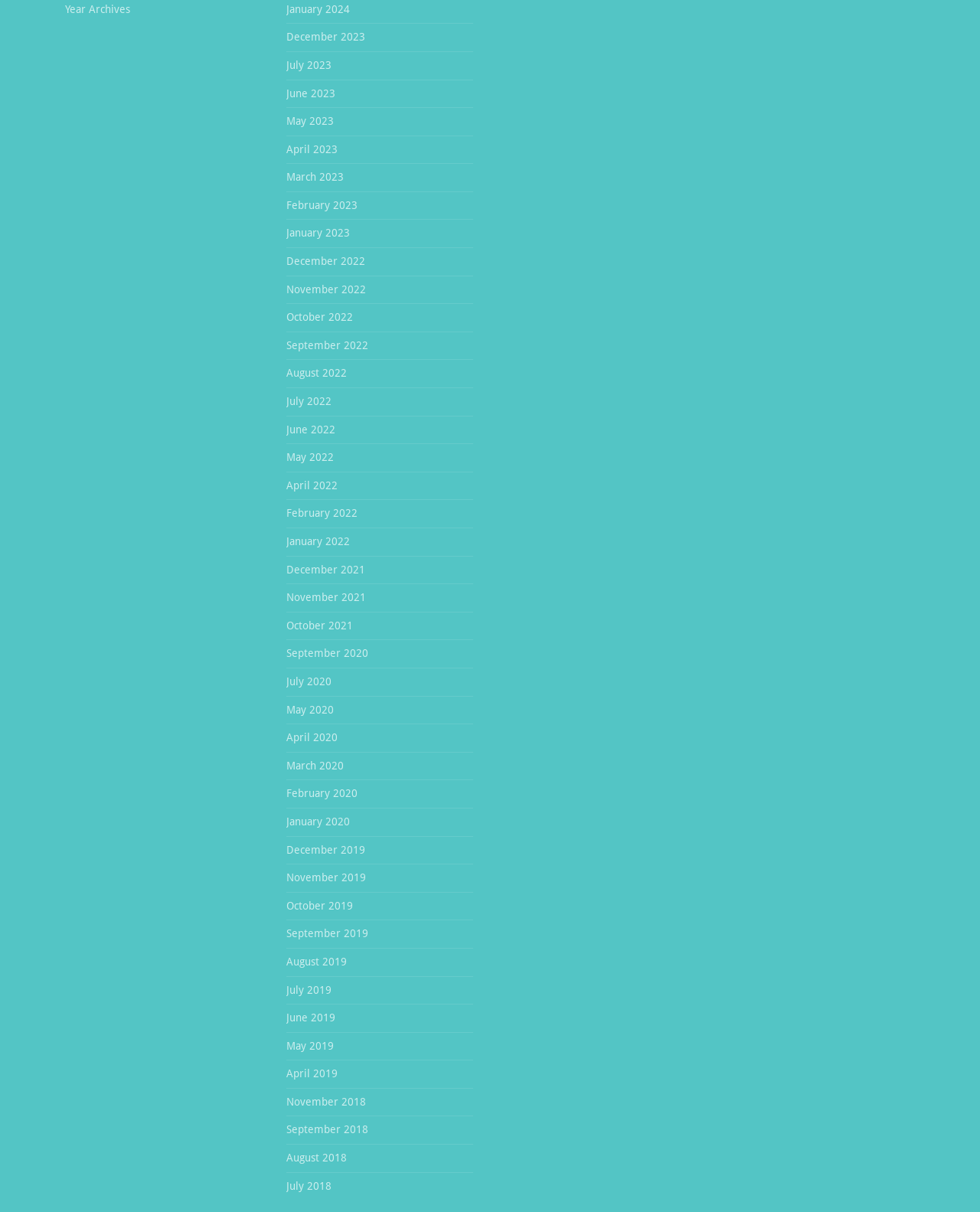Please specify the coordinates of the bounding box for the element that should be clicked to carry out this instruction: "View January 2024 archives". The coordinates must be four float numbers between 0 and 1, formatted as [left, top, right, bottom].

[0.292, 0.002, 0.357, 0.012]